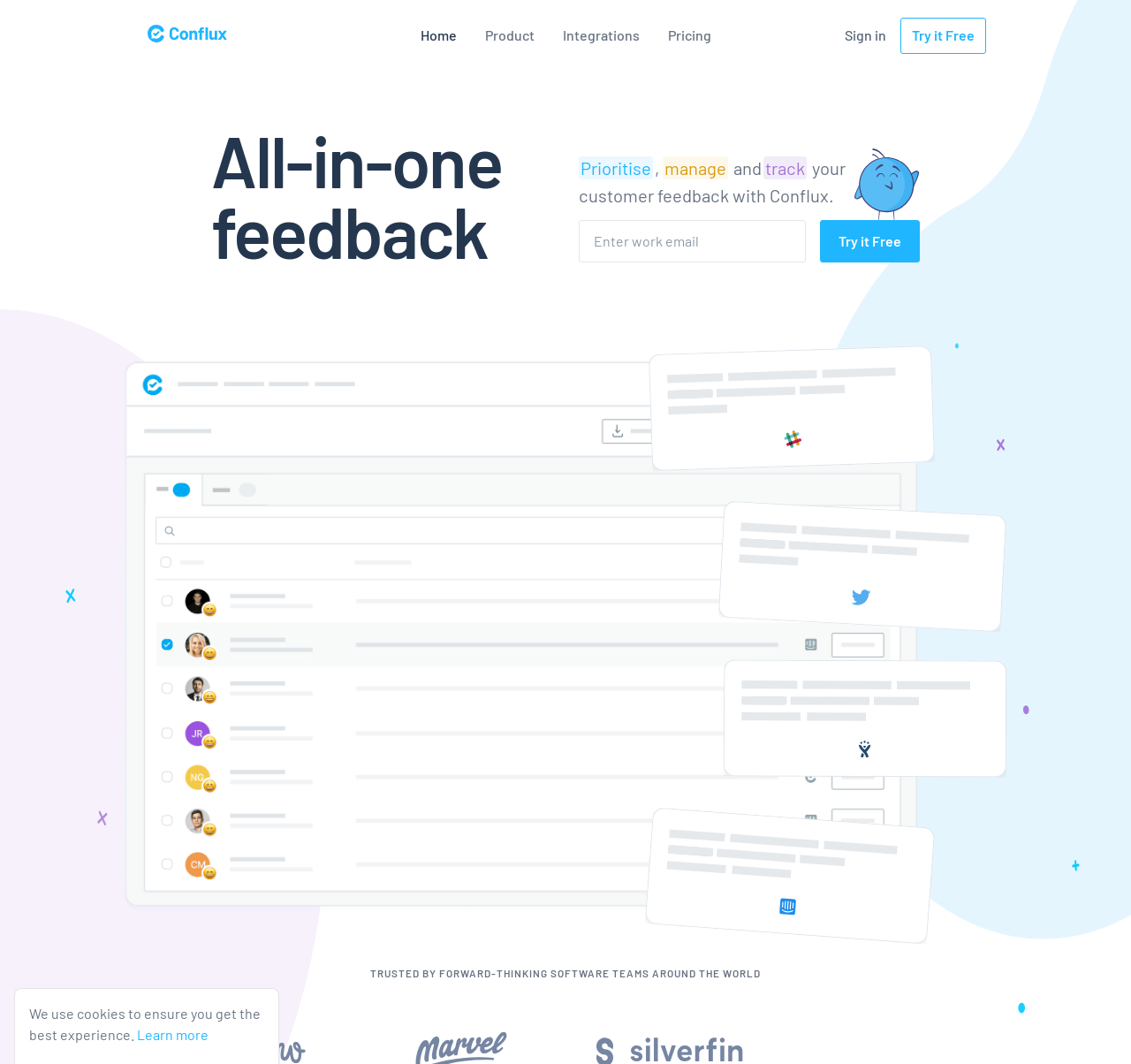Provide the bounding box coordinates of the HTML element this sentence describes: "Try it Free".

[0.725, 0.207, 0.813, 0.246]